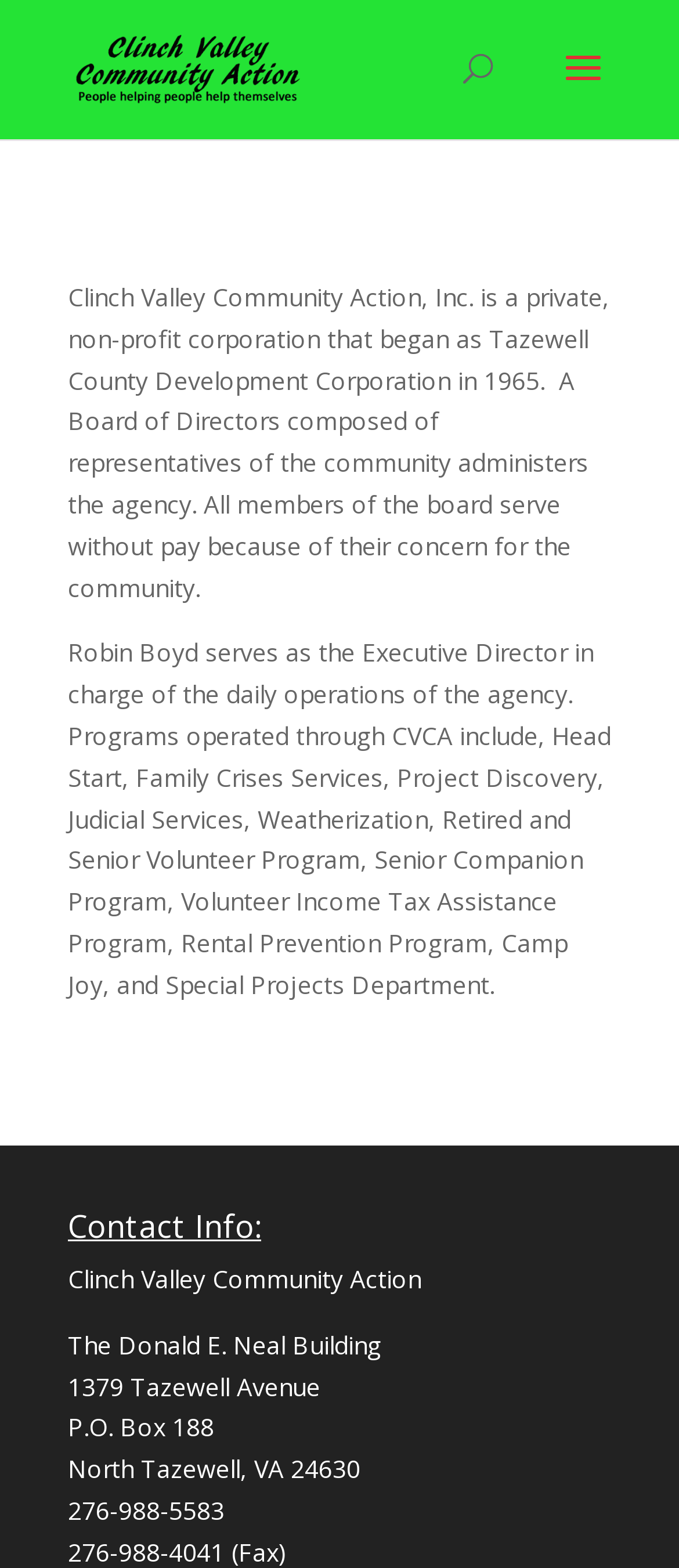From the element description: "alt="Clinch Valley Community Action"", extract the bounding box coordinates of the UI element. The coordinates should be expressed as four float numbers between 0 and 1, in the order [left, top, right, bottom].

[0.11, 0.032, 0.442, 0.053]